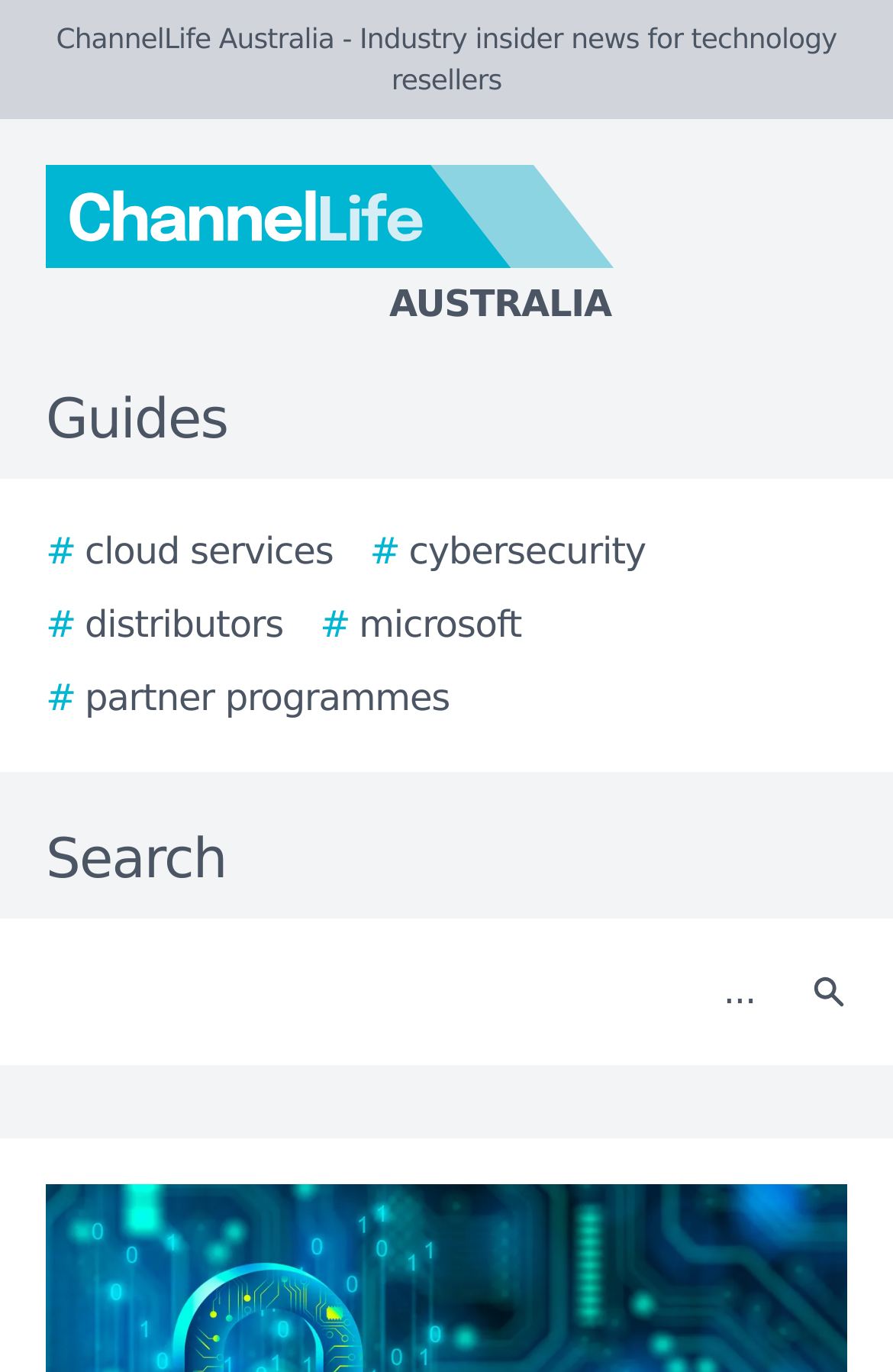How many links are there in the guides section?
Please provide a single word or phrase as the answer based on the screenshot.

5